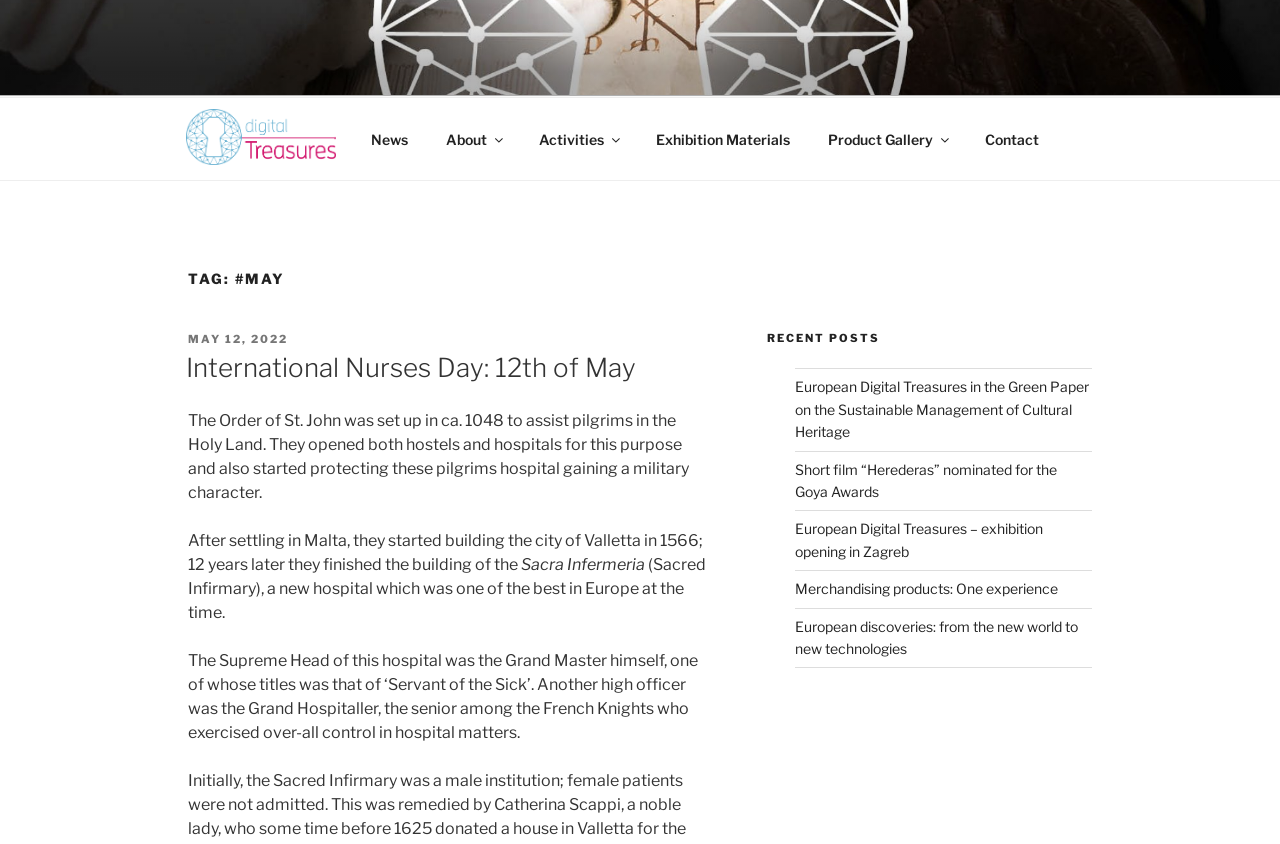Refer to the screenshot and give an in-depth answer to this question: What is the title of the recent post in the sidebar?

The title of the recent post can be found in the 'RECENT POSTS' section in the sidebar, where it lists several recent posts, and the first one is 'European Digital Treasures in the Green Paper on the Sustainable Management of Cultural Heritage'.